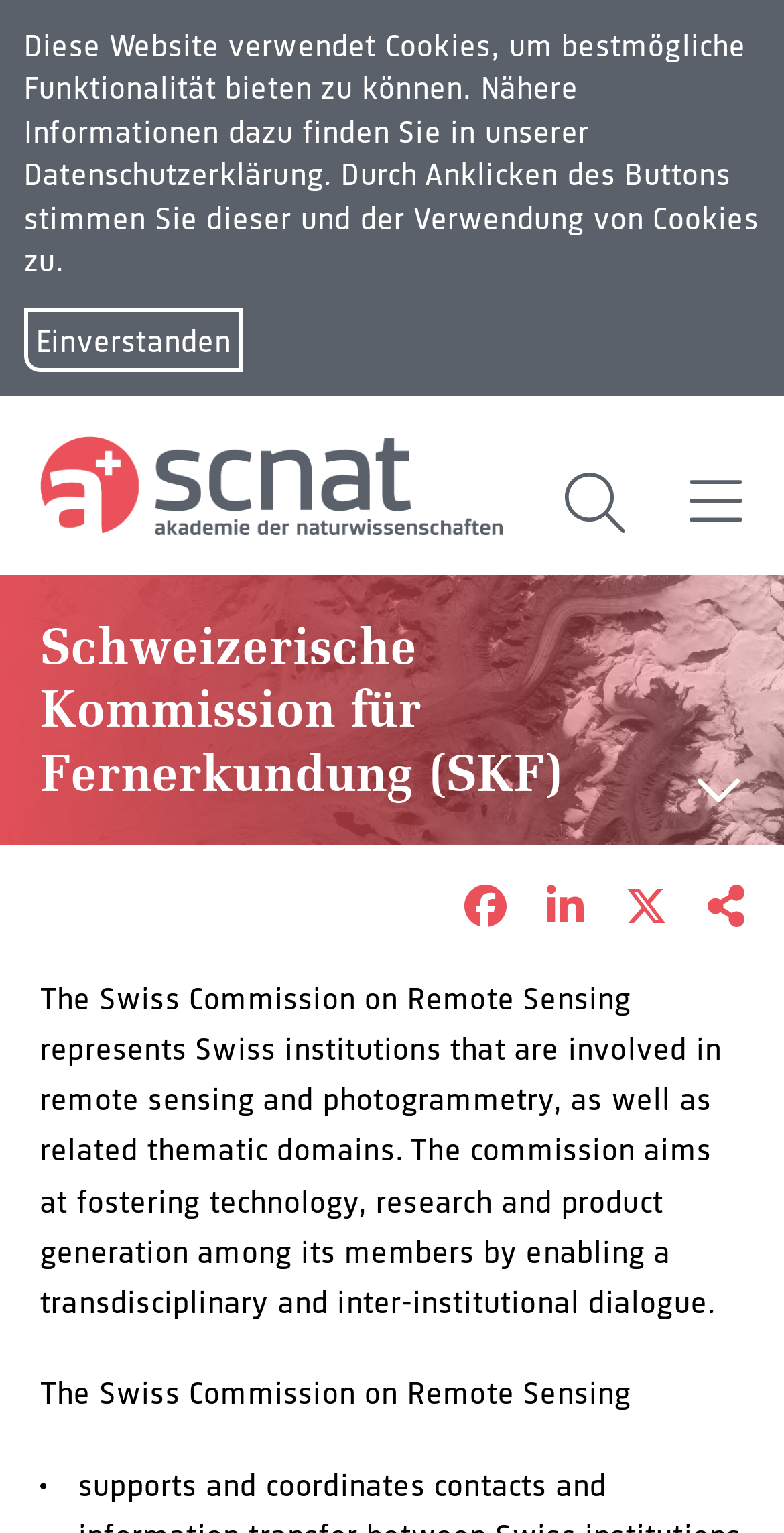Give a detailed explanation of the elements present on the webpage.

The webpage is about the Swiss Commission on Remote Sensing (SKF), a promotional, coordinating, and advisory body for research and scientific cooperation in the field of remote sensing.

At the top of the page, there is a notification about the use of cookies, which is accompanied by a link to the data protection declaration. Below this notification, there is a button to agree to the use of cookies.

On the top-left side of the page, there is a logo of the Academy of Natural Sciences Switzerland, which is a link. Next to it, there are two buttons, one for searching and one for the menu.

Below the logo, there is a heading that reads "Schweizerische Kommission für Fernerkundung (SKF)" which is also a link. This heading is followed by a brief description of the commission, which explains its purpose and goals.

On the right side of the page, there are four social media links to share the page on Facebook, LinkedIn, X, and as a short link.

The page has a total of three buttons, two of which are visible and one is hidden. There are also six links, including the logo, the data protection declaration, the heading, and the social media links.